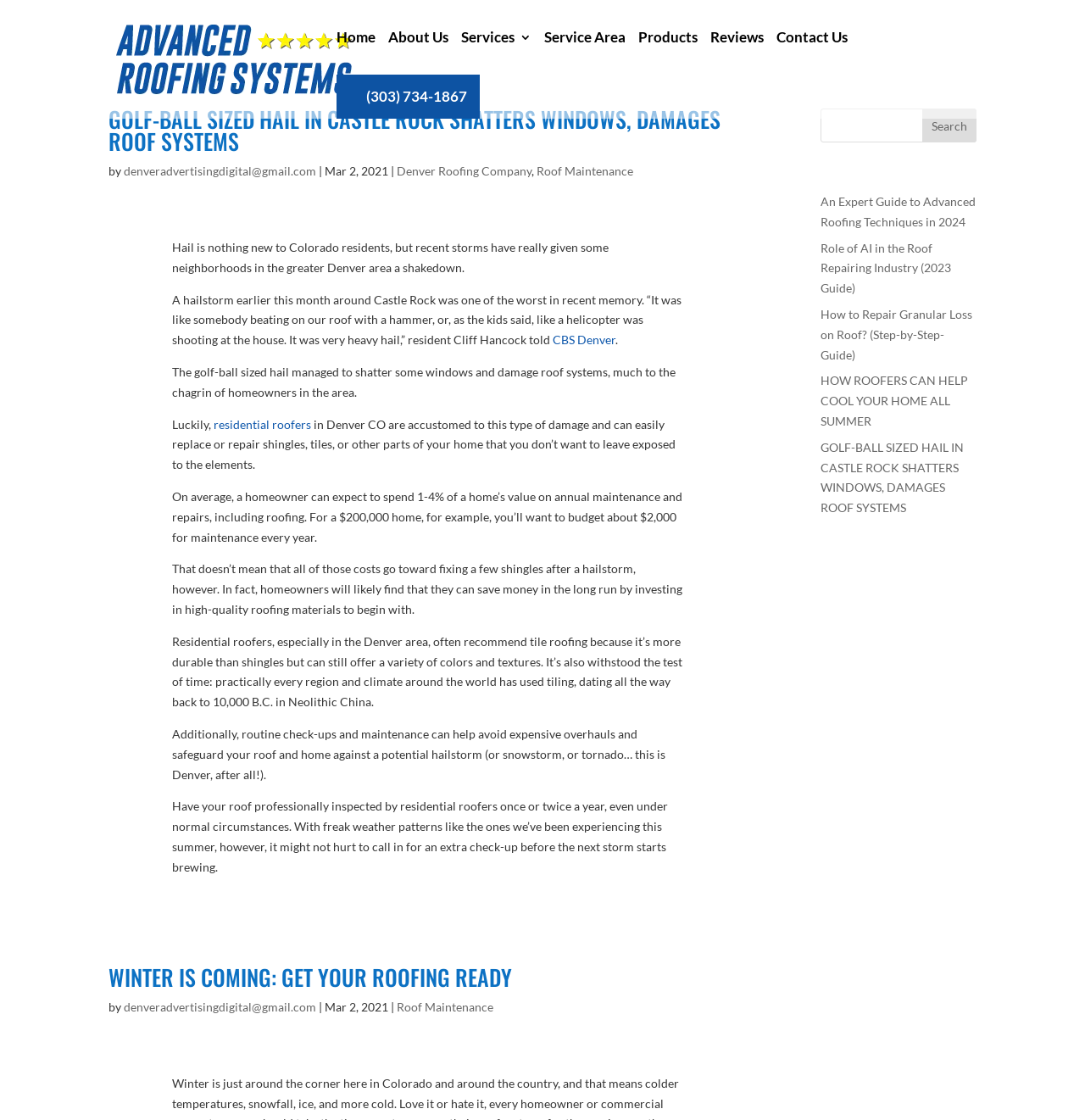Specify the bounding box coordinates of the area to click in order to execute this command: 'Read the 'GOLF-BALL SIZED HAIL IN CASTLE ROCK SHATTERS WINDOWS, DAMAGES ROOF SYSTEMS' article'. The coordinates should consist of four float numbers ranging from 0 to 1, and should be formatted as [left, top, right, bottom].

[0.1, 0.097, 0.689, 0.144]